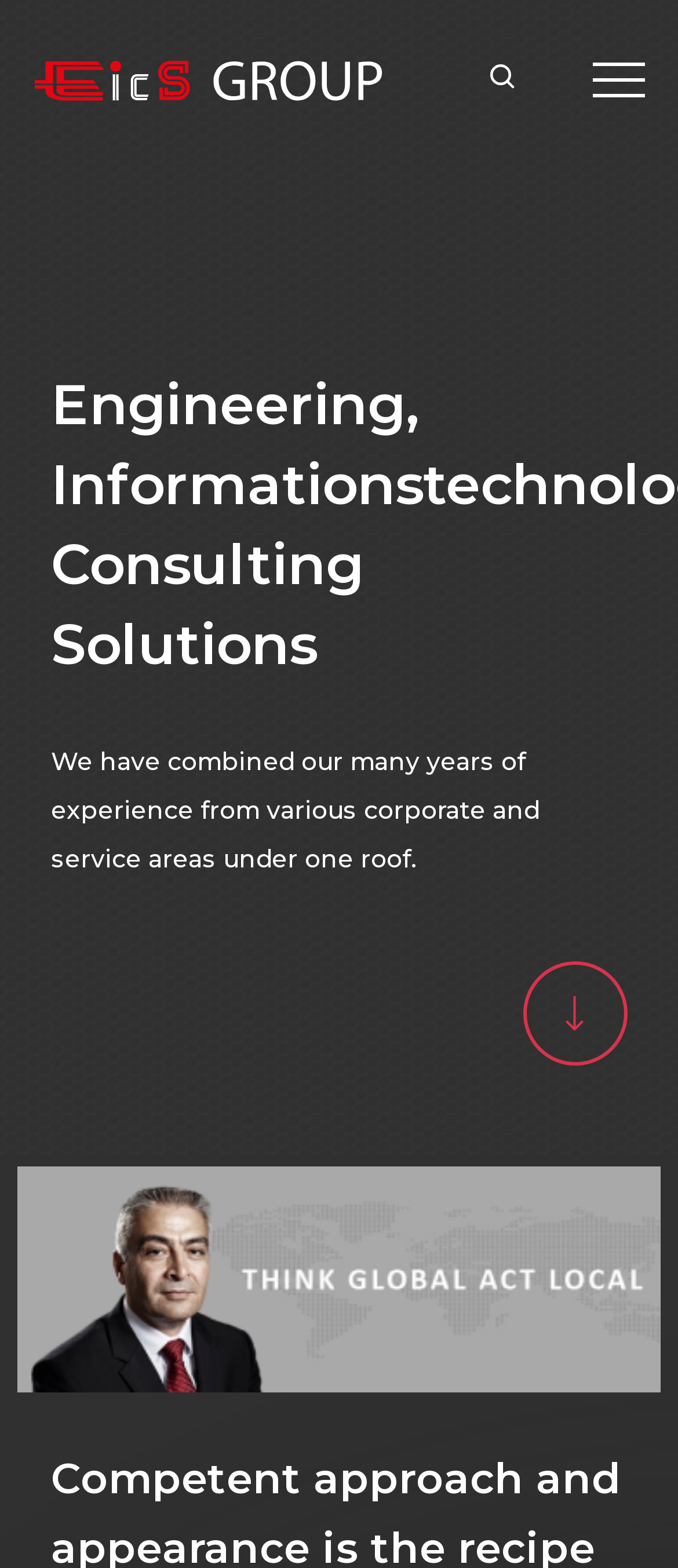What is the purpose of the company?
Respond to the question with a well-detailed and thorough answer.

The purpose of the company can be inferred from the static text on the webpage, which states 'We have combined our many years of experience from various corporate and service areas under one roof'.